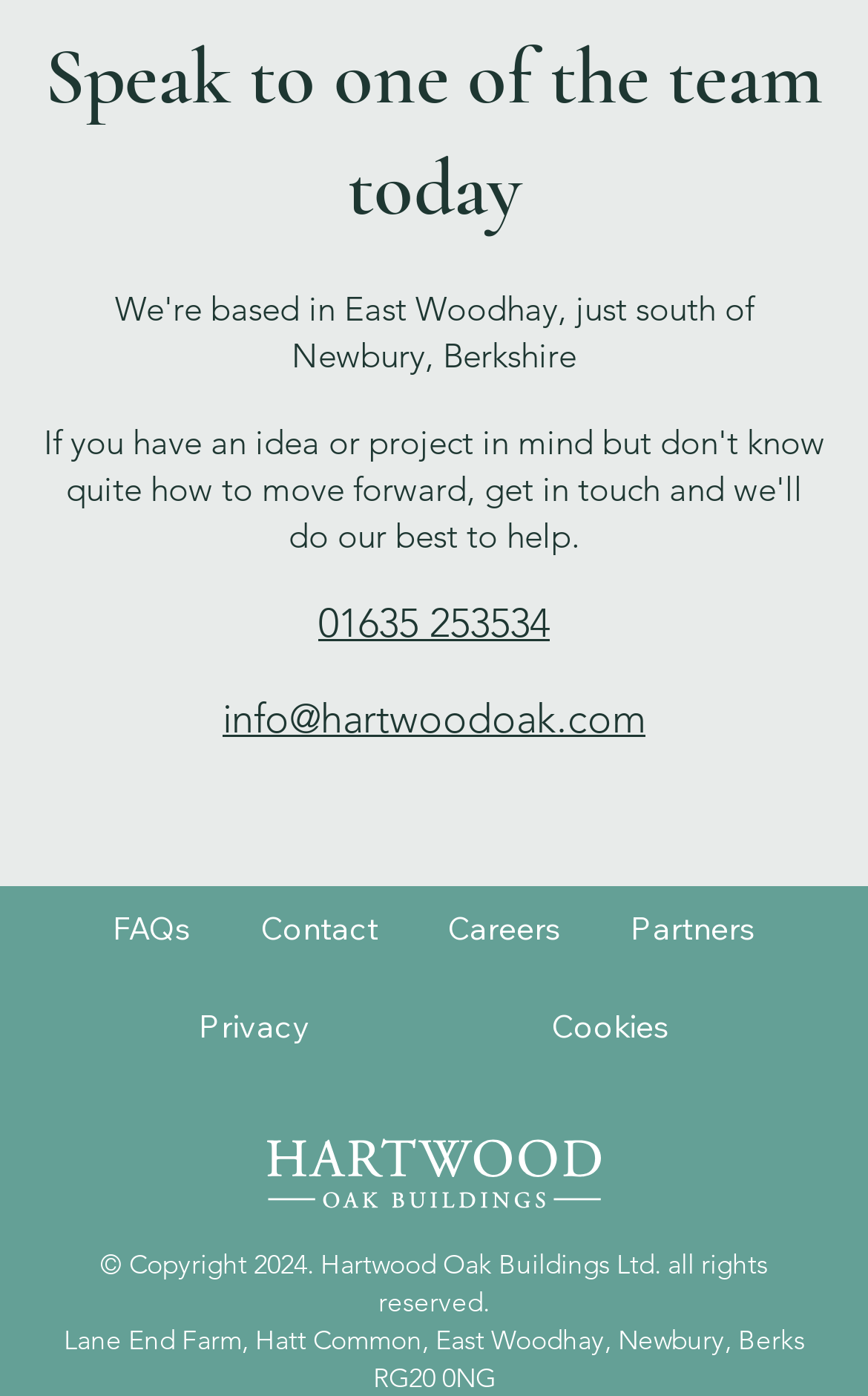Please respond to the question using a single word or phrase:
What is the year of copyright for Hartwood Oak Buildings Ltd?

2024